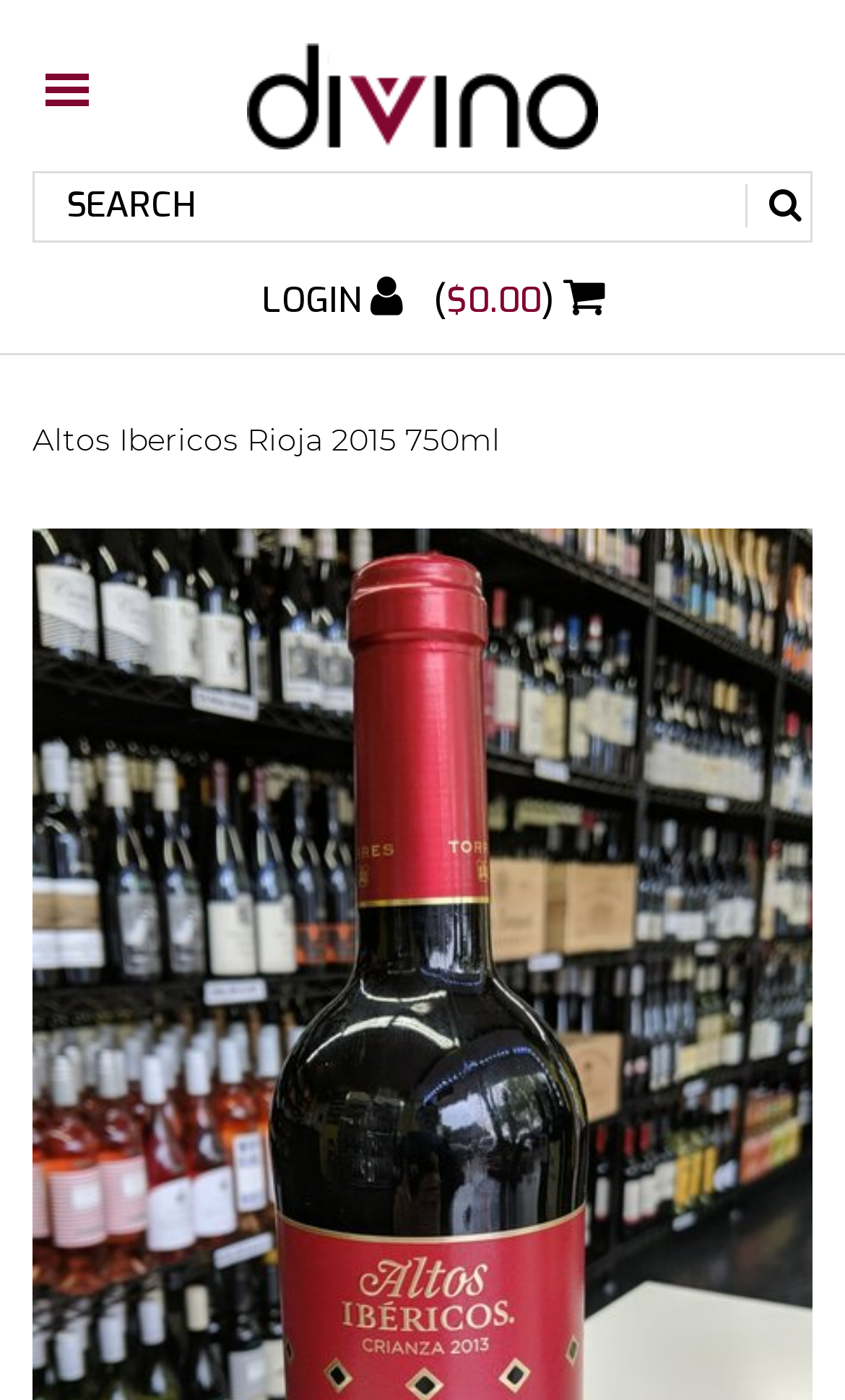Please provide a detailed answer to the question below based on the screenshot: 
What is the purpose of the textbox?

I determined the purpose of the textbox by looking at its label, which is 'Search'. This suggests that the textbox is used to search for something on the website.